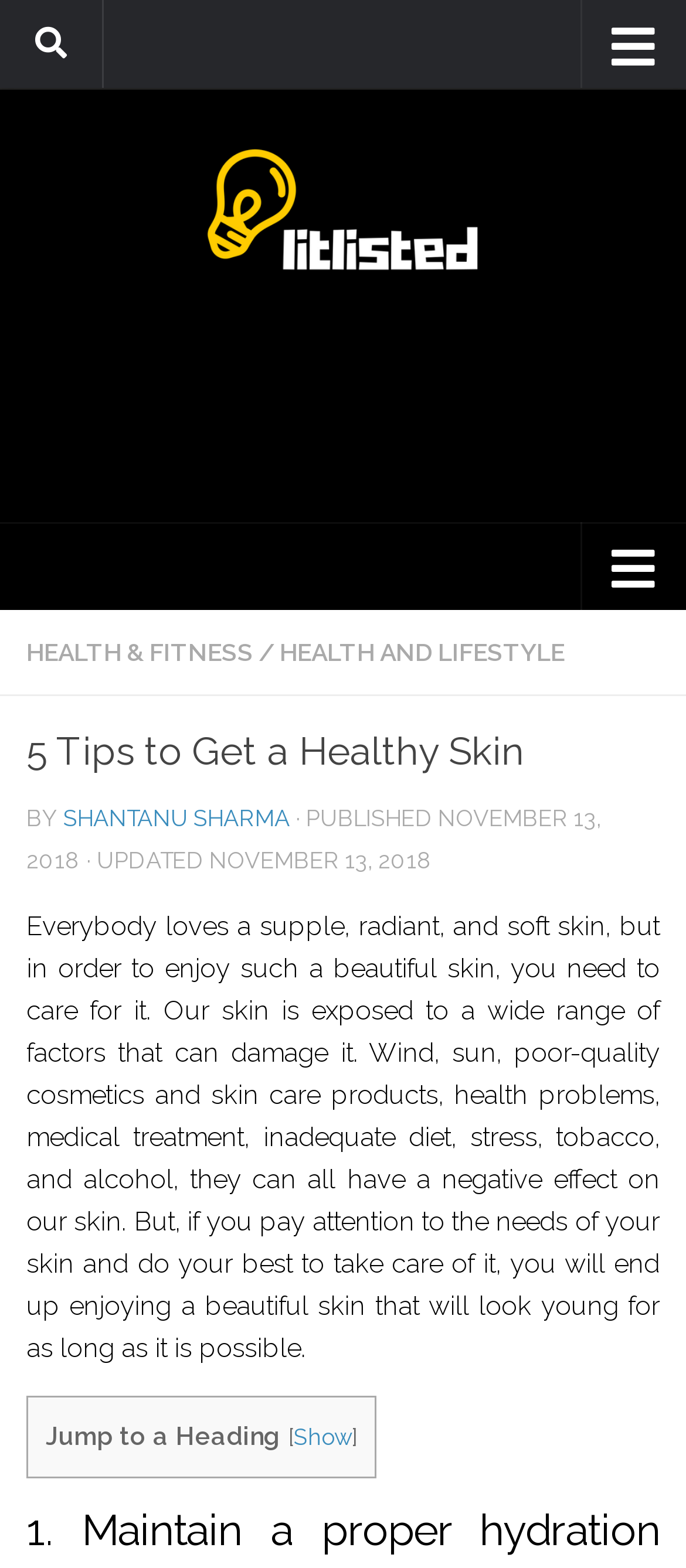Offer a detailed explanation of the webpage layout and contents.

The webpage is about healthy skin care, with a focus on providing tips to achieve and maintain a beautiful skin. At the top left corner, there is a button with an icon, and next to it, a link to "LitListed" with an accompanying image. Below this, there is an advertisement iframe that spans across the page.

On the top right side, there are three links: "Skip to content", "HEALTH & FITNESS", and "HEALTH AND LIFESTYLE", separated by a forward slash. The main content of the page starts with a heading "5 Tips to Get a Healthy Skin" followed by the author's name, "SHANTANU SHARMA", and the publication date, "NOVEMBER 13, 2018".

Below the heading, there is a paragraph of text that discusses the importance of skin care and the various factors that can damage the skin. The text is quite long and takes up most of the page. At the bottom of the page, there is a layout table with a link to "Jump to a Heading" and a "Show" button.

Overall, the webpage has a simple layout with a focus on providing informative content about healthy skin care.